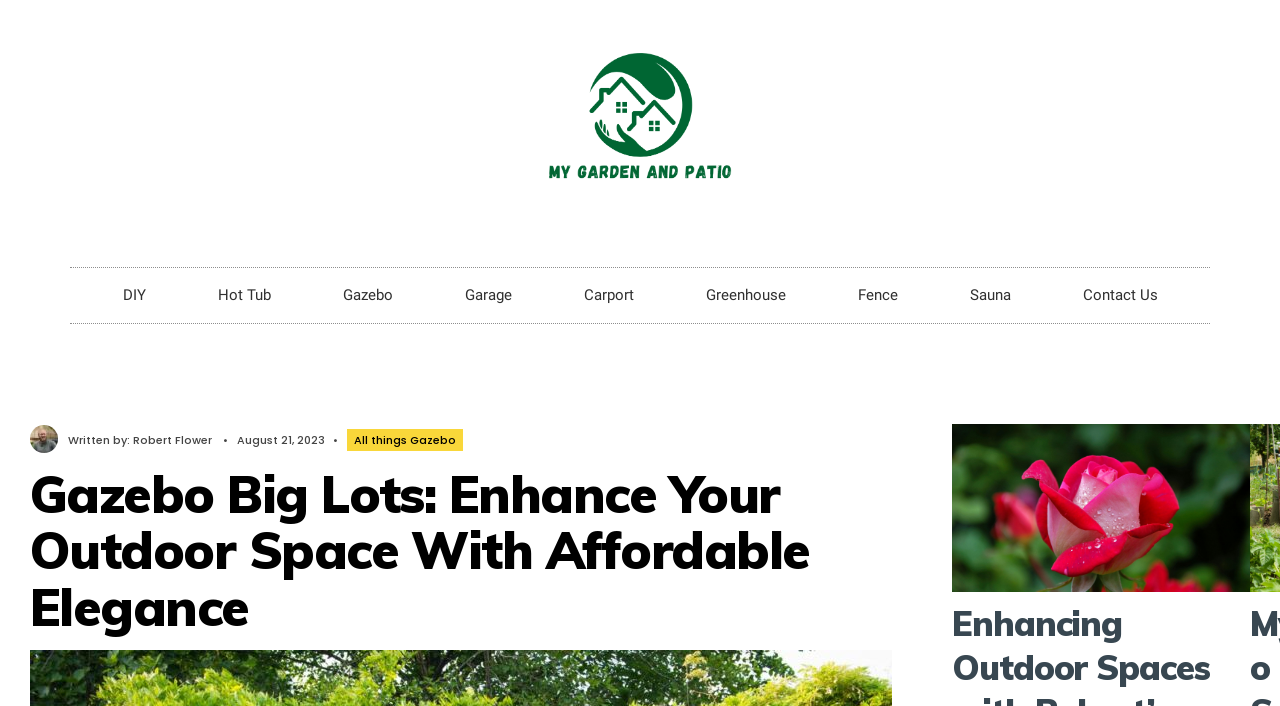What is the category of the link 'Hot Tub'?
Answer briefly with a single word or phrase based on the image.

Outdoor structure